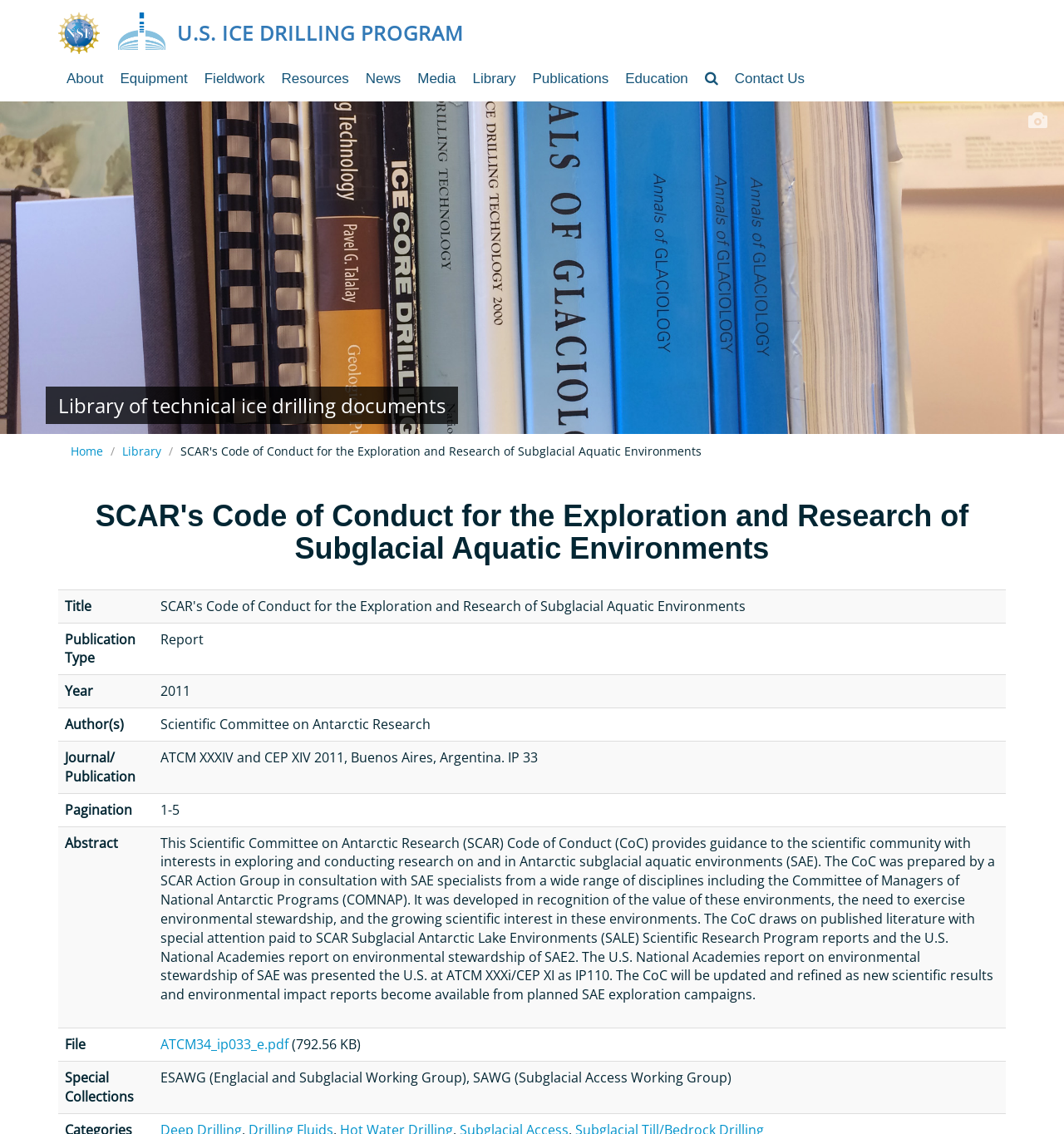Generate a thorough caption detailing the webpage content.

This webpage is about the Scientific Committee on Antarctic Research (SCAR) and its Code of Conduct for the Exploration and Research of Subglacial Aquatic Environments. At the top, there is a navigation menu with links to "About", "Equipment", "Fieldwork", "Resources", "News", "Media", "Library", "Publications", "Education", and "Contact Us". Below the navigation menu, there are two images, one for "Funding" and another for "IDP Home".

The main content of the webpage is a table with detailed information about the Code of Conduct document. The table has several rows, each with a header and a cell containing information about the document. The headers include "Title", "Publication Type", "Year", "Author(s)", "Journal/Publication", "Pagination", "Abstract", "File", and "Special Collections". The corresponding cells contain the relevant information about the document, such as its title, publication type, year of publication, authors, journal or publication, pagination, abstract, file name, and special collections.

The abstract of the document is a lengthy text that provides guidance to the scientific community on exploring and conducting research on and in Antarctic subglacial aquatic environments. It mentions the importance of environmental stewardship and the growing scientific interest in these environments.

At the bottom of the table, there is a link to download the document in PDF format.